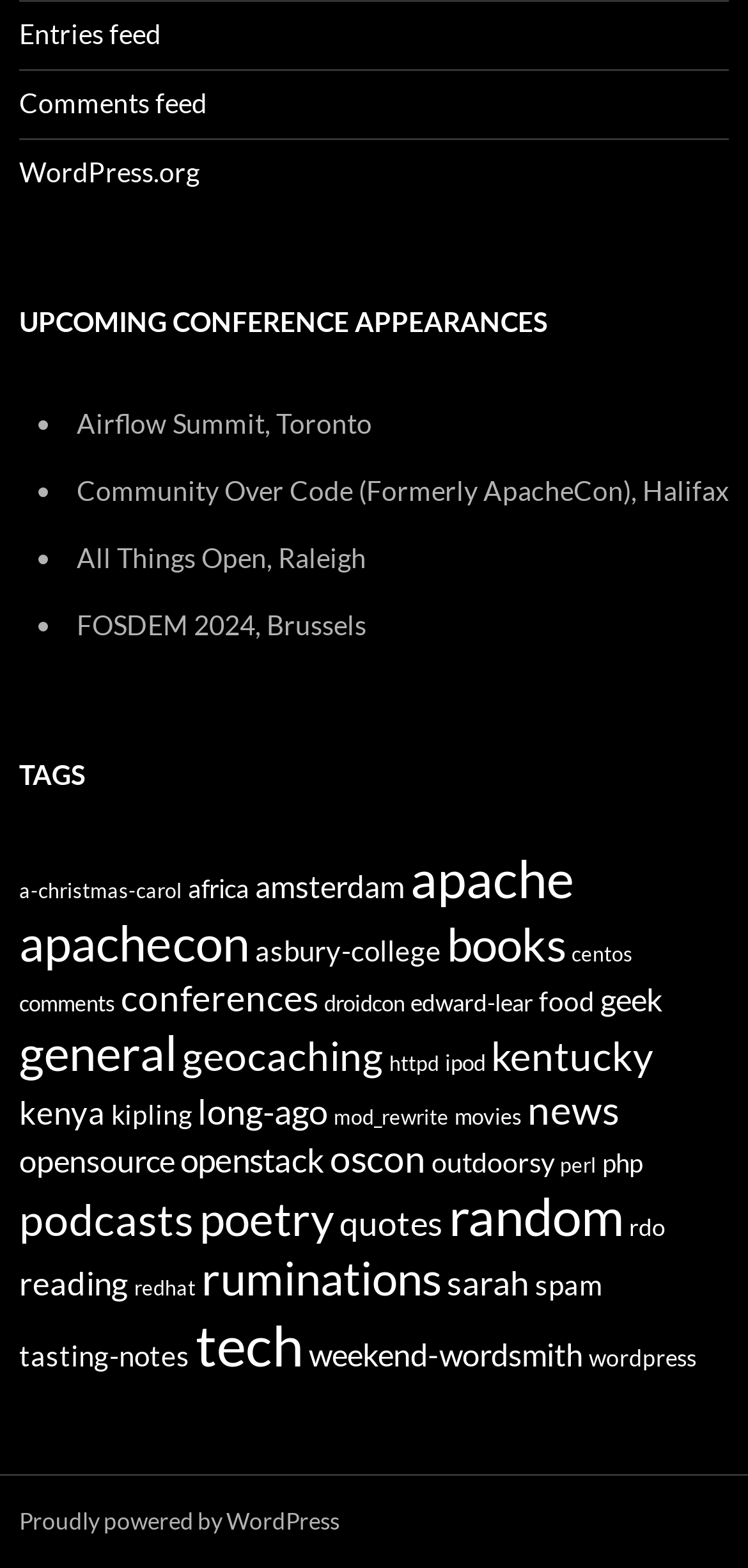Locate the bounding box coordinates of the clickable region necessary to complete the following instruction: "Check the latest WordPress news". Provide the coordinates in the format of four float numbers between 0 and 1, i.e., [left, top, right, bottom].

[0.026, 0.728, 0.233, 0.752]